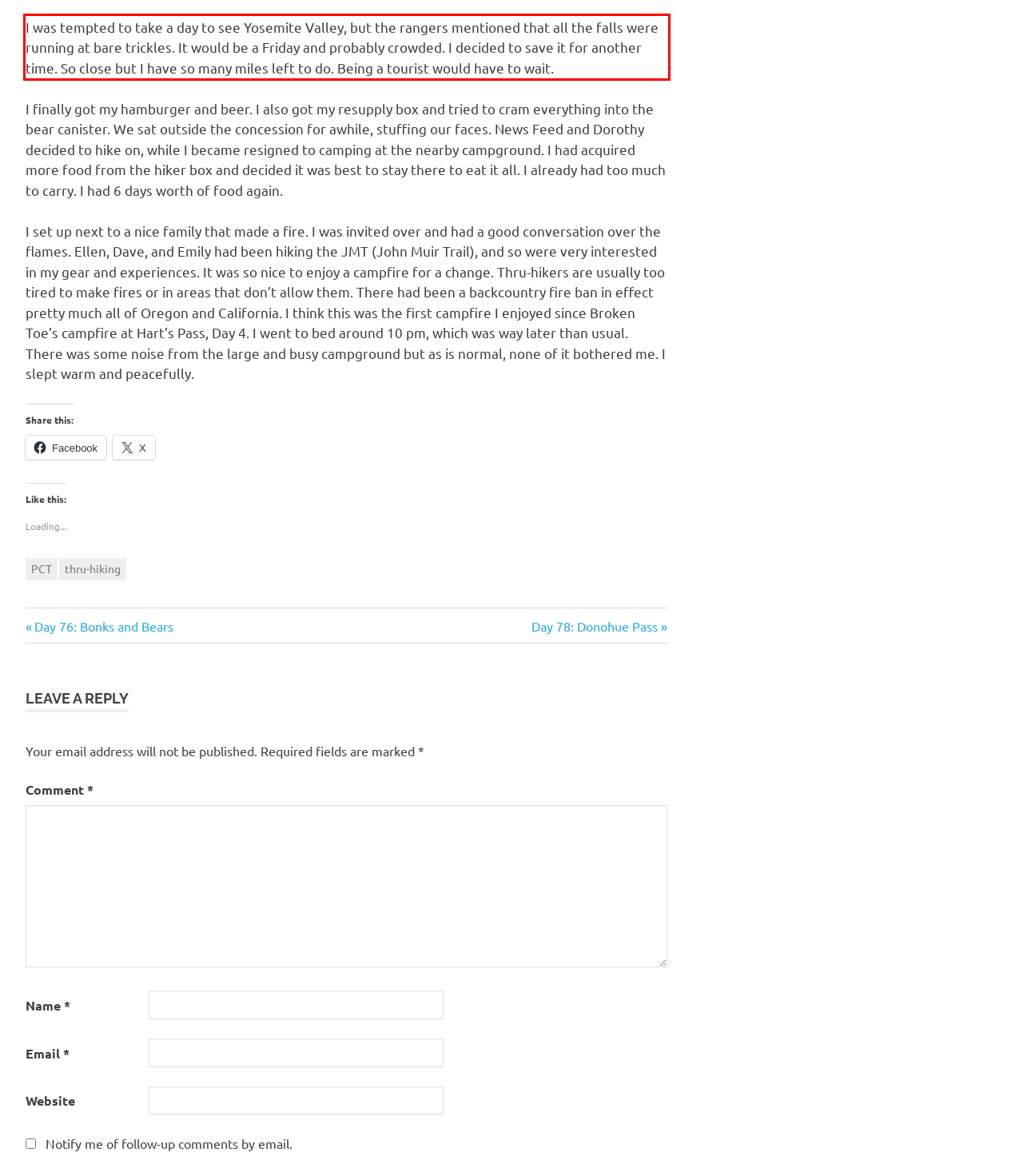Given the screenshot of a webpage, identify the red rectangle bounding box and recognize the text content inside it, generating the extracted text.

I was tempted to take a day to see Yosemite Valley, but the rangers mentioned that all the falls were running at bare trickles. It would be a Friday and probably crowded. I decided to save it for another time. So close but I have so many miles left to do. Being a tourist would have to wait.